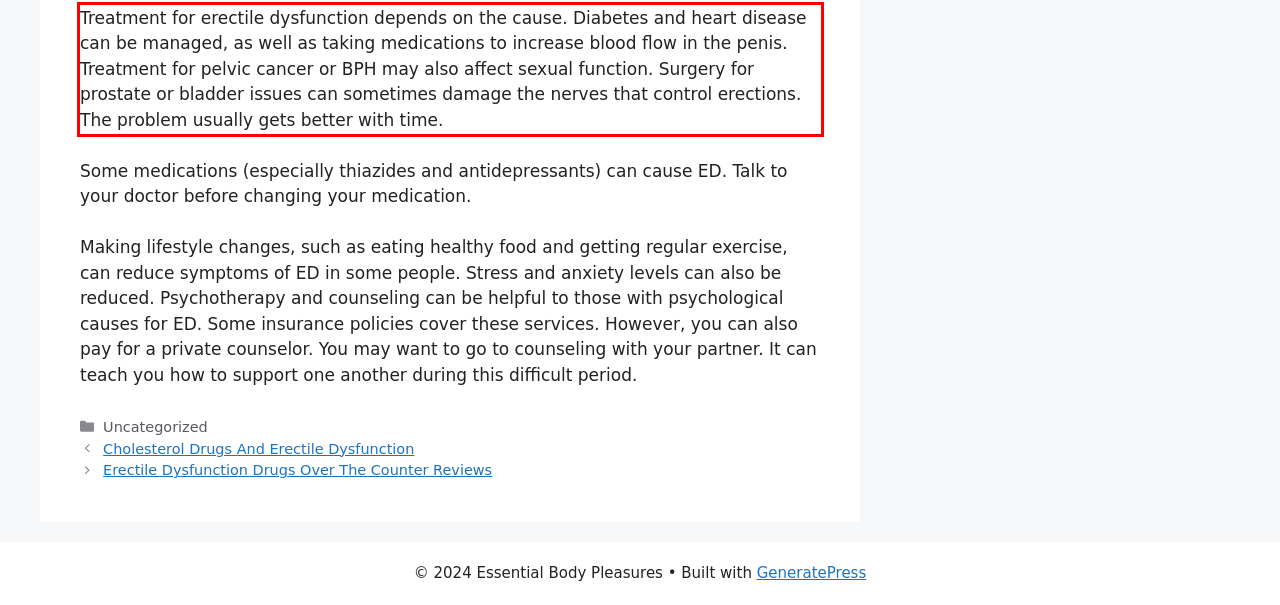From the given screenshot of a webpage, identify the red bounding box and extract the text content within it.

Treatment for erectile dysfunction depends on the cause. Diabetes and heart disease can be managed, as well as taking medications to increase blood flow in the penis. Treatment for pelvic cancer or BPH may also affect sexual function. Surgery for prostate or bladder issues can sometimes damage the nerves that control erections. The problem usually gets better with time.